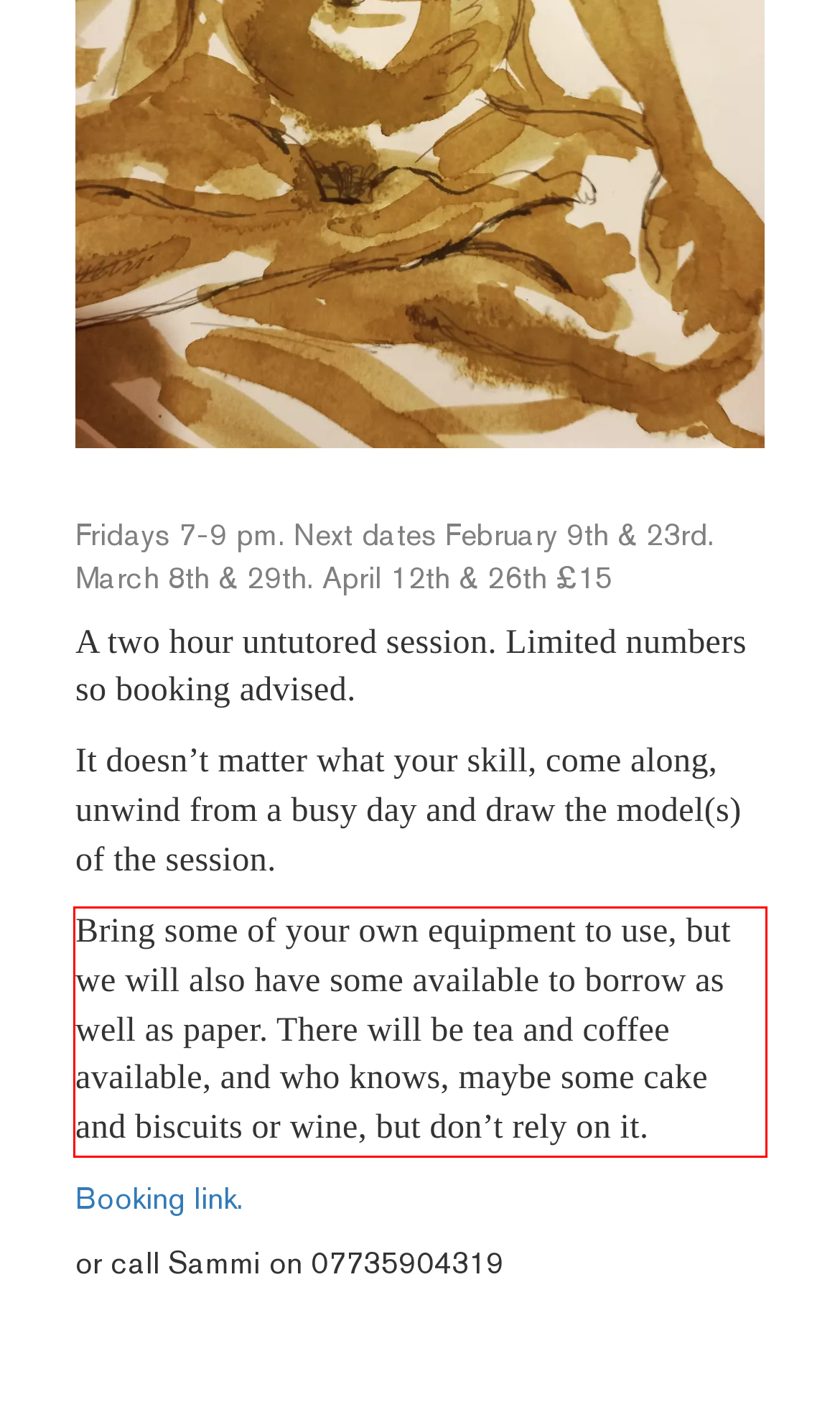Please examine the screenshot of the webpage and read the text present within the red rectangle bounding box.

Bring some of your own equipment to use, but we will also have some available to borrow as well as paper. There will be tea and coffee available, and who knows, maybe some cake and biscuits or wine, but don’t rely on it.